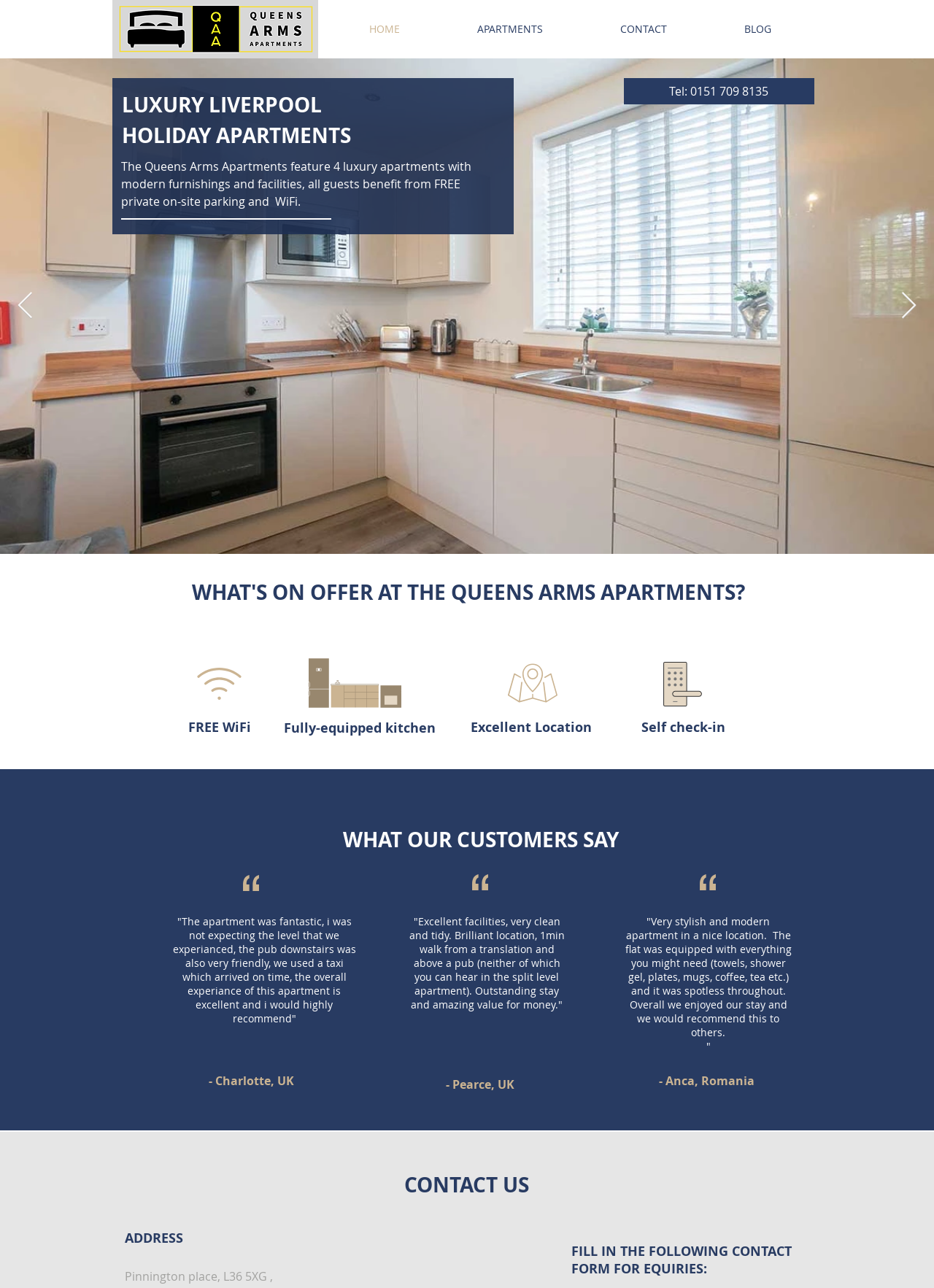Using the description: "BLOG", determine the UI element's bounding box coordinates. Ensure the coordinates are in the format of four float numbers between 0 and 1, i.e., [left, top, right, bottom].

[0.755, 0.009, 0.866, 0.036]